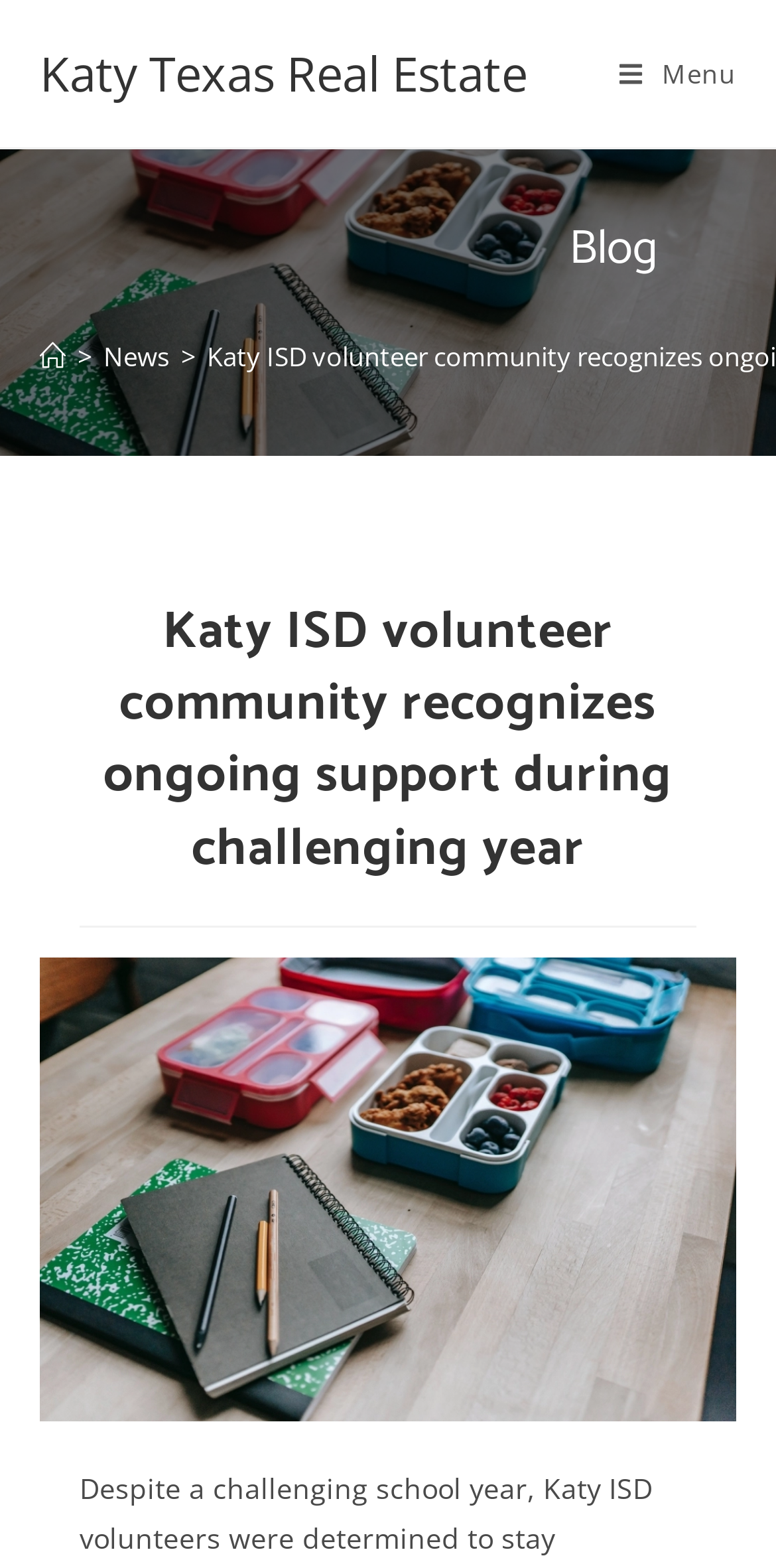How many main navigation links are there?
Using the image as a reference, give an elaborate response to the question.

I counted the number of links in the top navigation bar and found two links: 'Home' and 'News'.